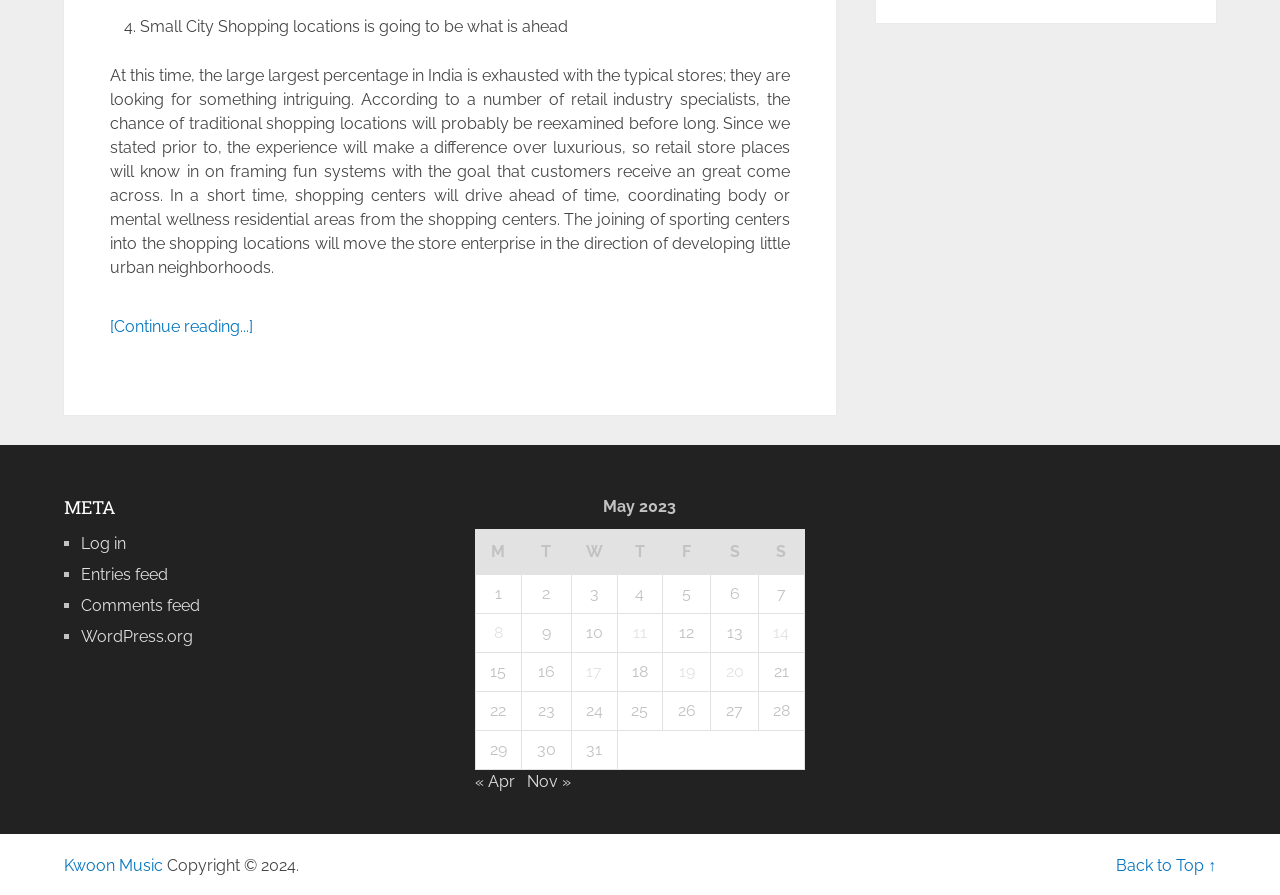Please examine the image and provide a detailed answer to the question: What is the purpose of the 'Back to Top ↑' link?

The link is located at the bottom of the page and has an upward arrow symbol, suggesting that its purpose is to allow users to quickly go back to the top of the page.